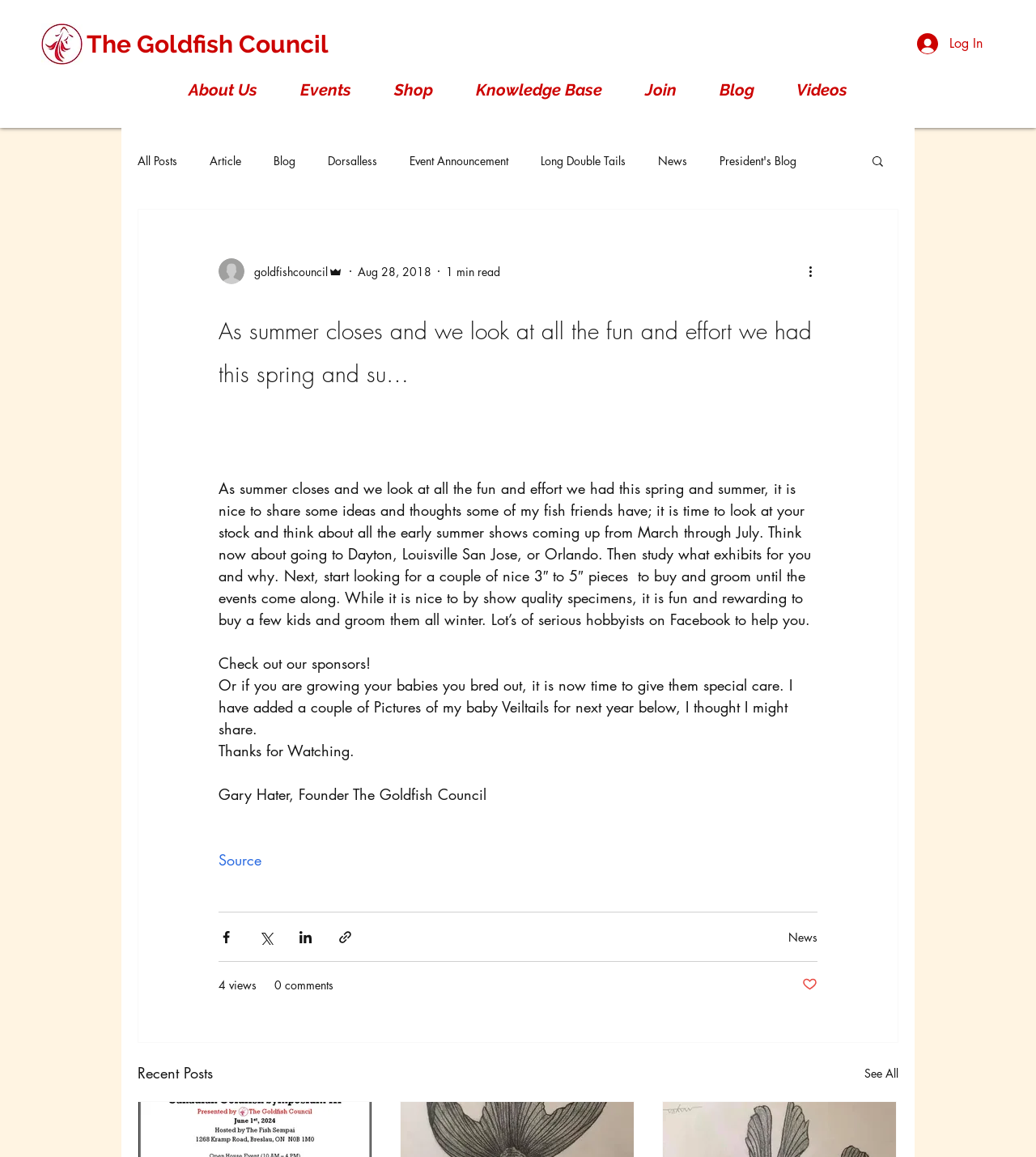Locate the bounding box coordinates of the element that should be clicked to execute the following instruction: "Click the Log In button".

[0.874, 0.024, 0.959, 0.051]